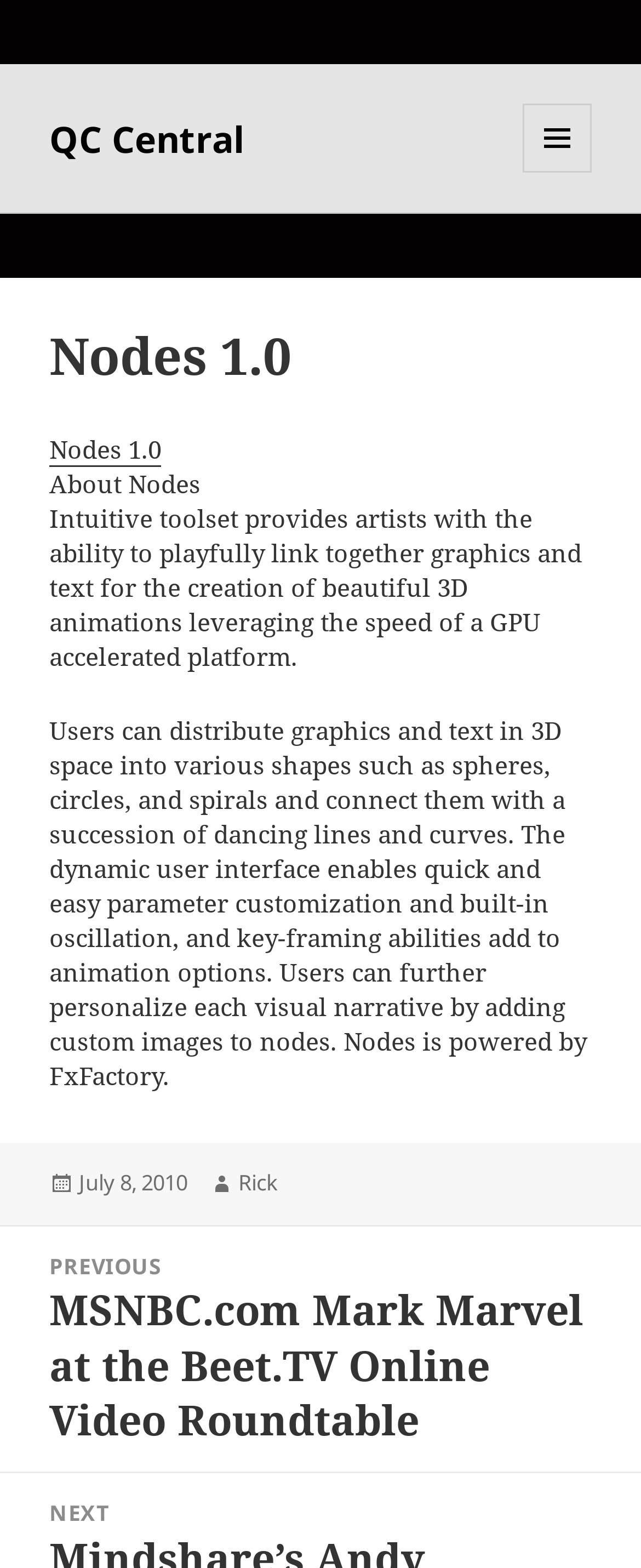Who is the author of the article?
Based on the visual information, provide a detailed and comprehensive answer.

The author of the article can be found in the footer section of the webpage, where it is written as 'Author: Rick'.